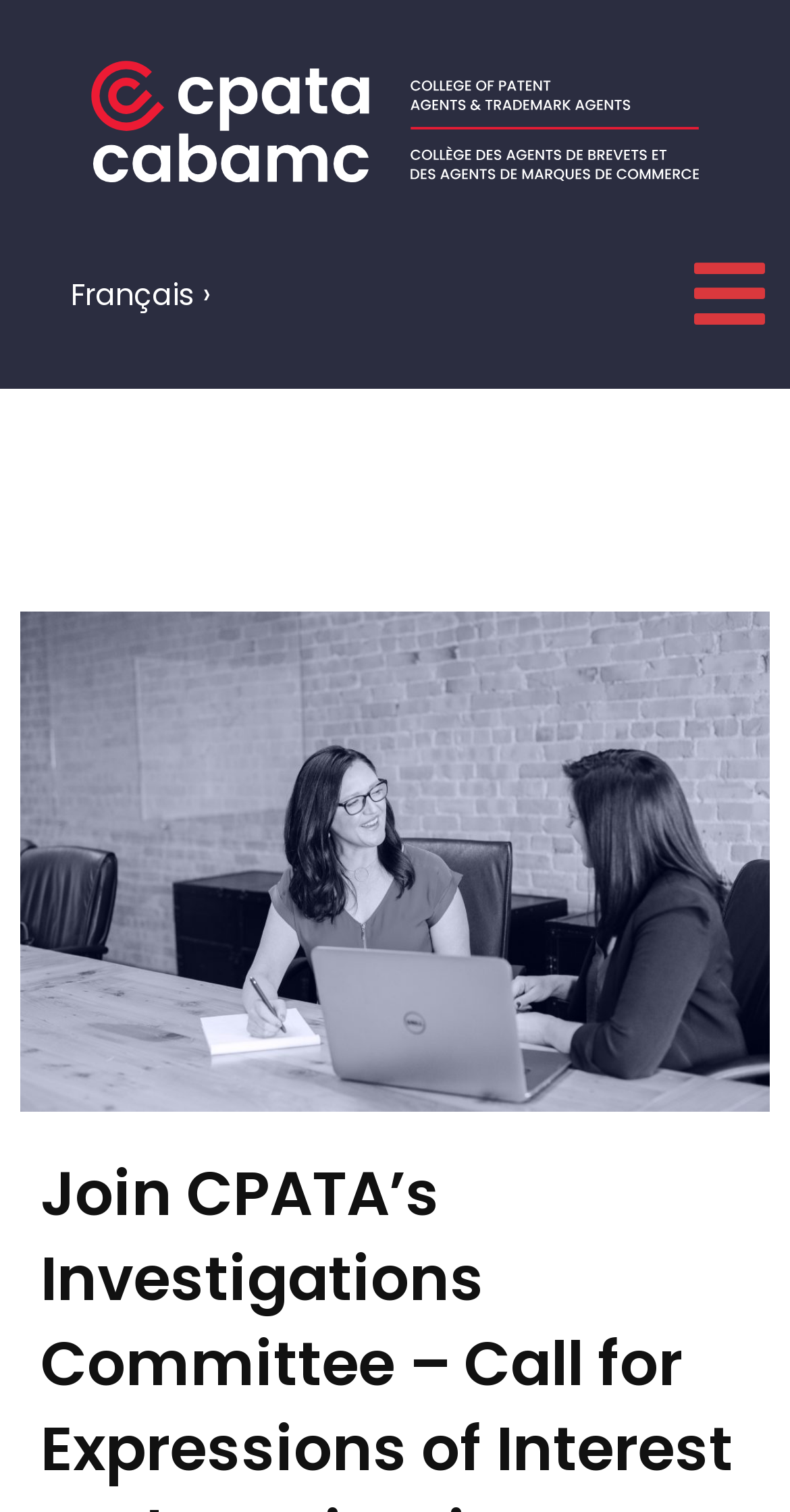Your task is to find and give the main heading text of the webpage.

Join CPATA’s Investigations Committee – Call for Expressions of Interest and Nominations